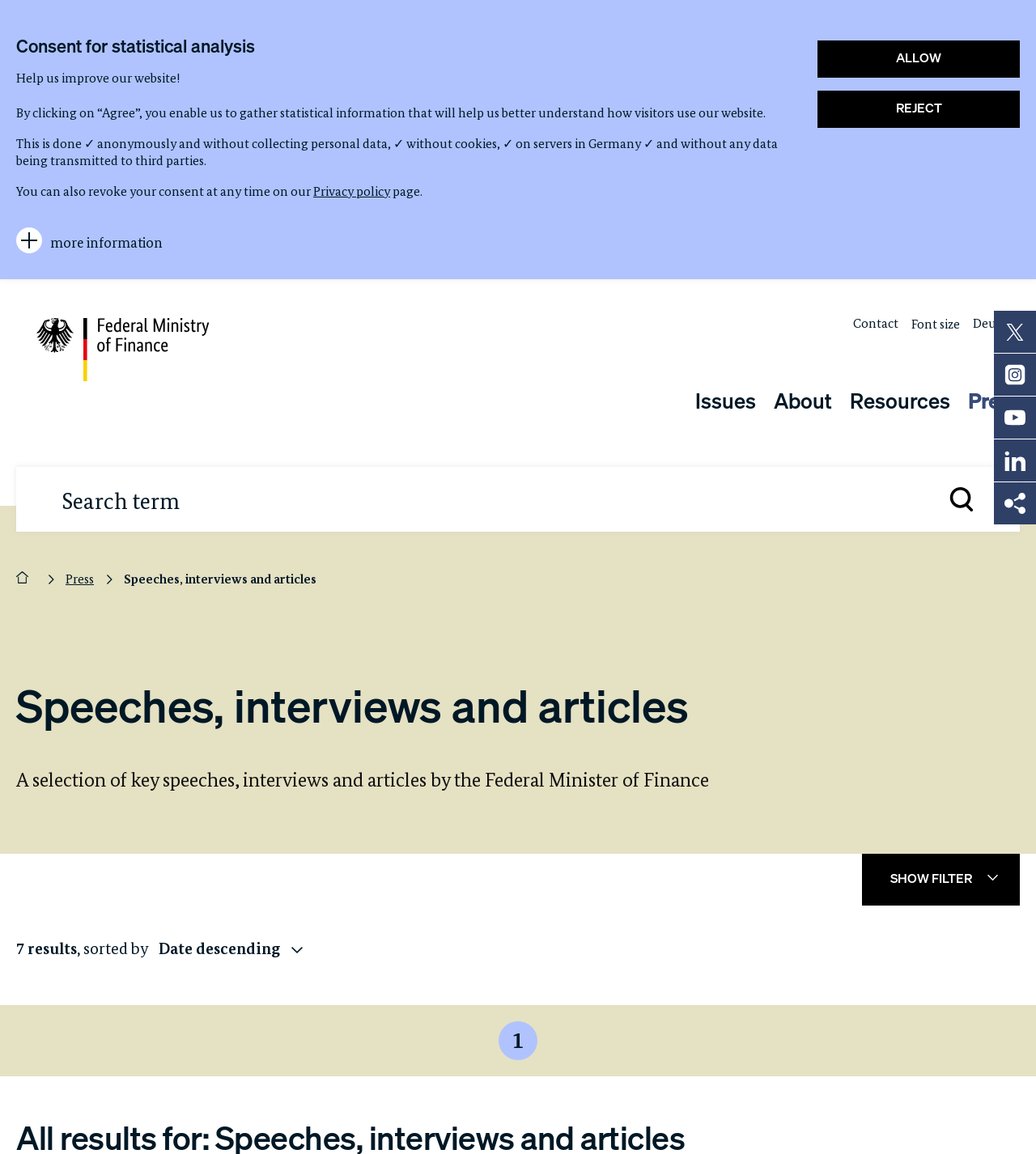Pinpoint the bounding box coordinates for the area that should be clicked to perform the following instruction: "Filter search results".

[0.832, 0.74, 0.984, 0.784]